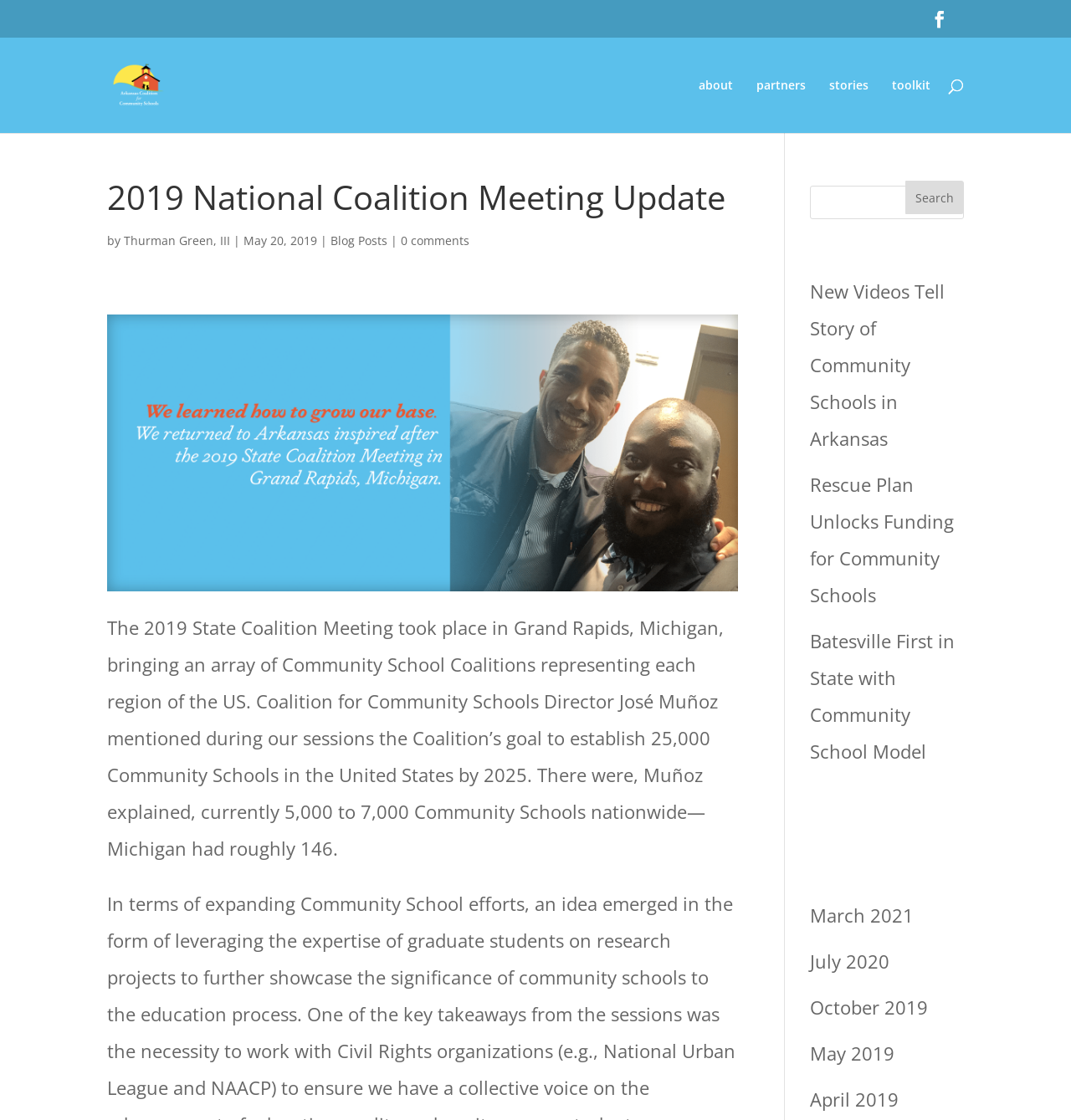What is the title of the recent post?
Answer the question with a detailed and thorough explanation.

The title of the recent post can be found in the 'Recent Posts' section, where it lists several links to recent posts, and the first one is 'New Videos Tell Story of Community Schools in Arkansas'.